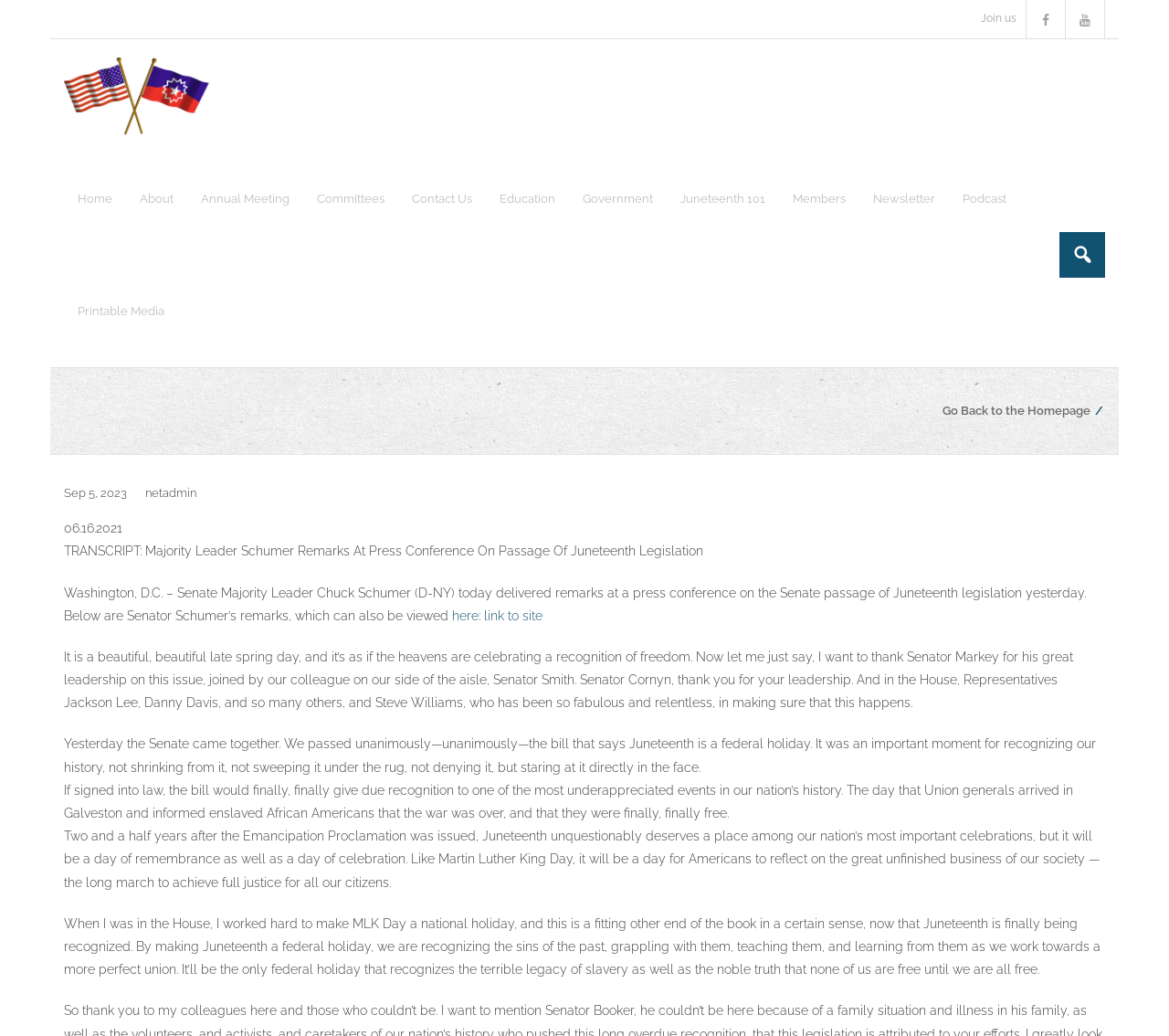Can you determine the bounding box coordinates of the area that needs to be clicked to fulfill the following instruction: "Go back to the Homepage"?

[0.806, 0.39, 0.933, 0.403]